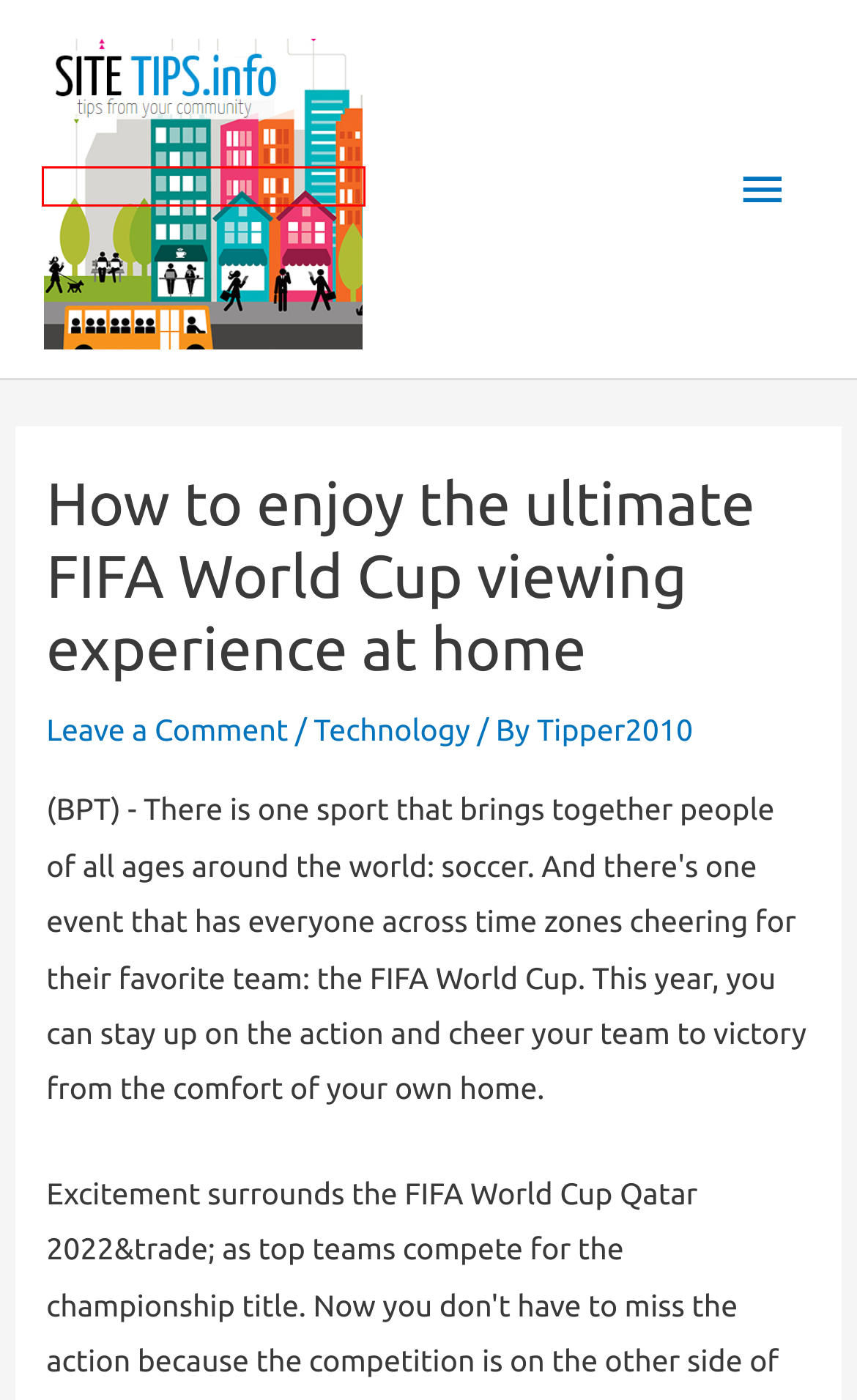Check out the screenshot of a webpage with a red rectangle bounding box. Select the best fitting webpage description that aligns with the new webpage after clicking the element inside the bounding box. Here are the candidates:
A. Technology Archives - SITE TIPS.info
B. SITE TIPS.info - security news & tips for the website community
C. cPanel Archives - SITE TIPS.info
D. WordPress 6.6 Beta 2 - SITE TIPS.info
E. Tipper2010, Author at SITE TIPS.info
F. Business Talk Archives - SITE TIPS.info
G. EasyApache4 2024-06-10 Maintenance and Security Release - SITE TIPS.info
H. Log In ‹ SITE TIPS.info — WordPress

B